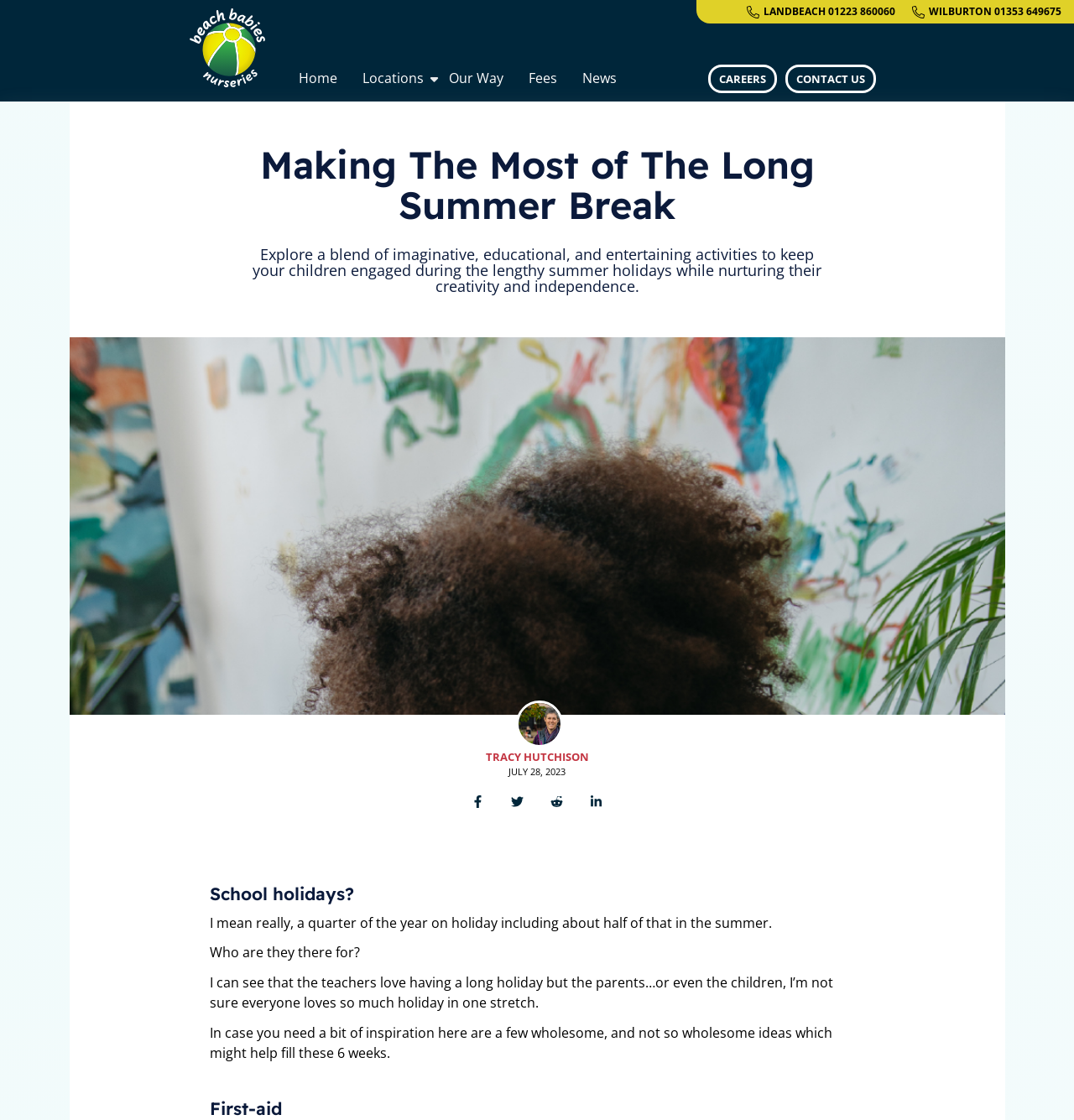Determine the bounding box coordinates of the element's region needed to click to follow the instruction: "Click the 'Beach Babies Nurseries' link". Provide these coordinates as four float numbers between 0 and 1, formatted as [left, top, right, bottom].

[0.176, 0.006, 0.247, 0.08]